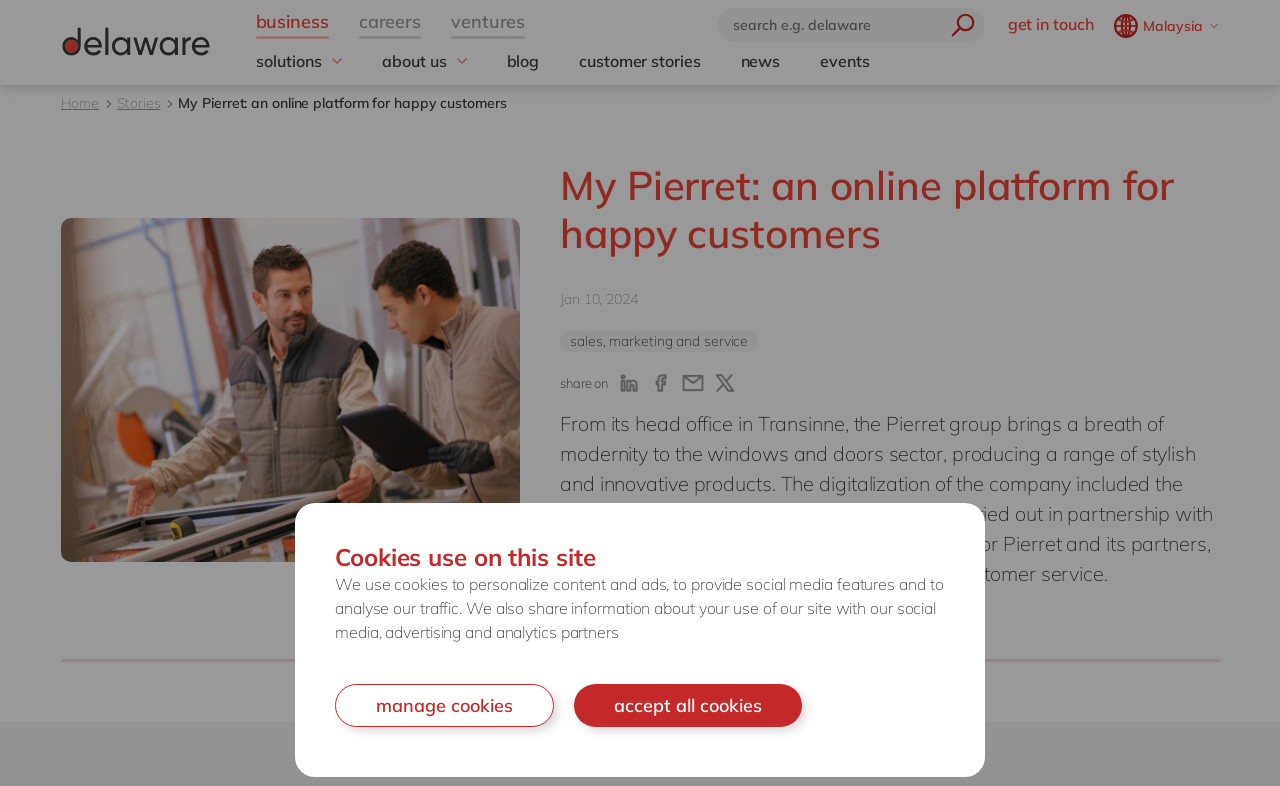Respond to the following question using a concise word or phrase: 
What is the category of the link 'Automotive'?

Industry